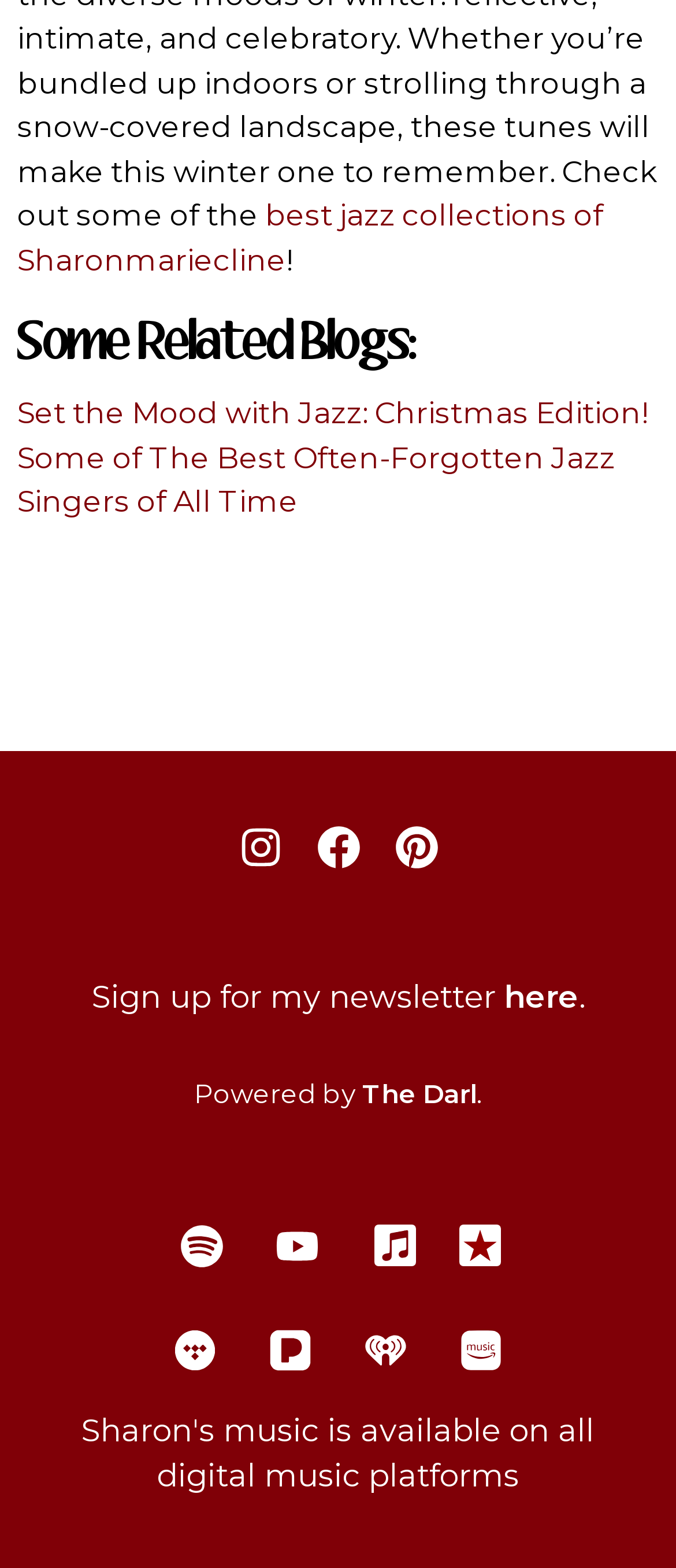Determine the bounding box coordinates of the clickable element necessary to fulfill the instruction: "View the archives for June 2020". Provide the coordinates as four float numbers within the 0 to 1 range, i.e., [left, top, right, bottom].

None